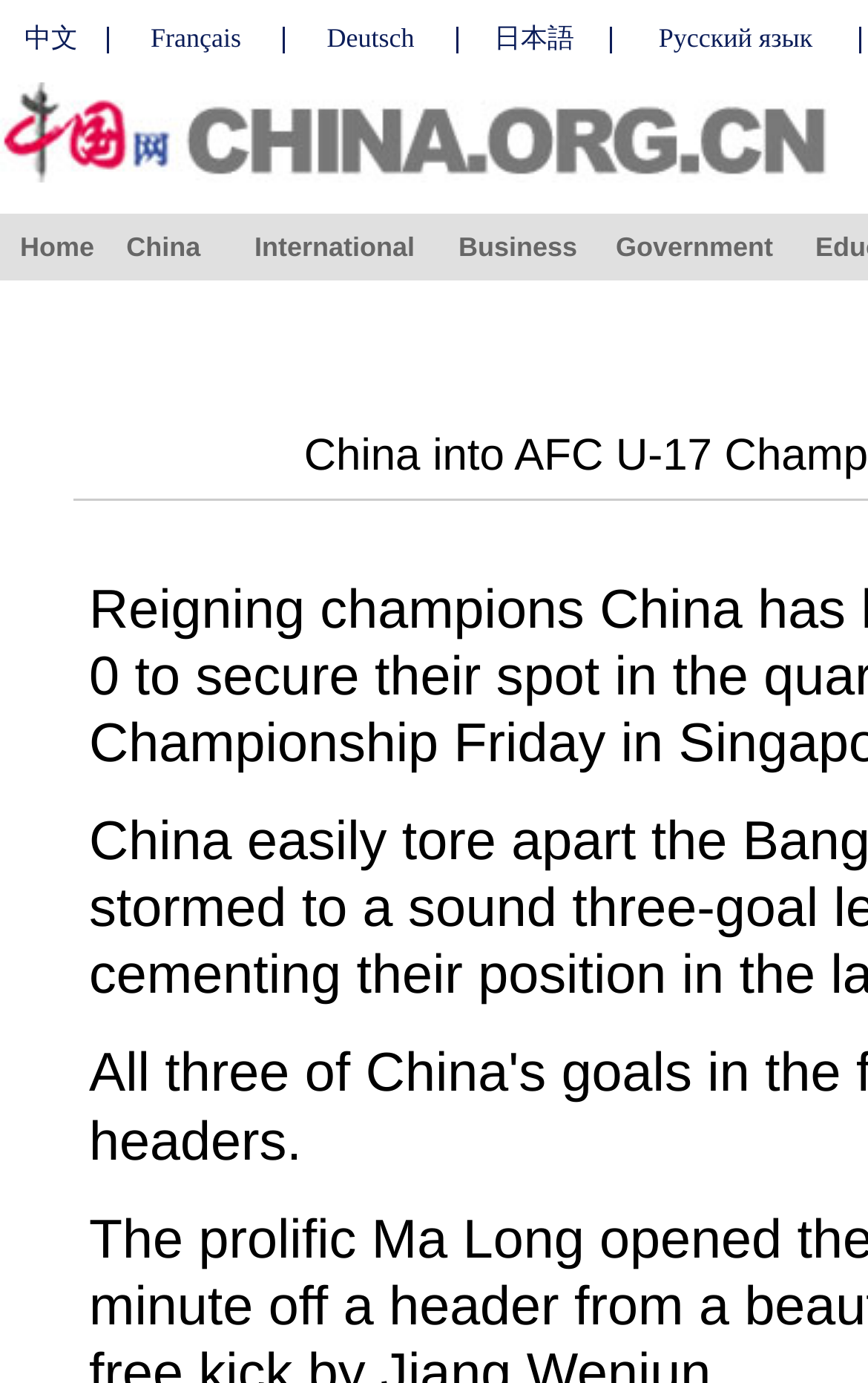Please respond in a single word or phrase: 
What language options are available on this webpage?

Multiple languages